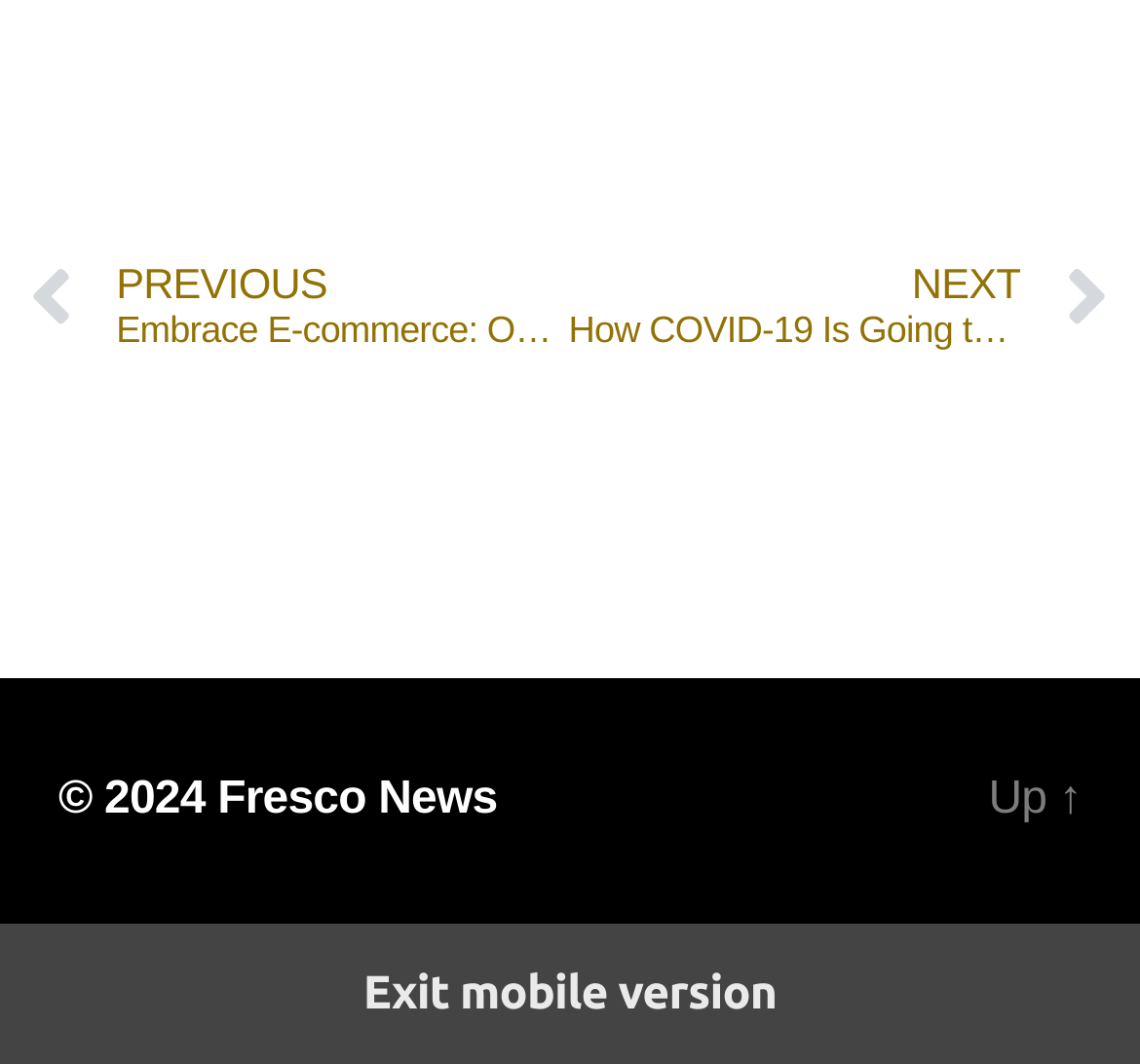What is the alternative to the mobile version?
Give a one-word or short phrase answer based on the image.

Exit mobile version